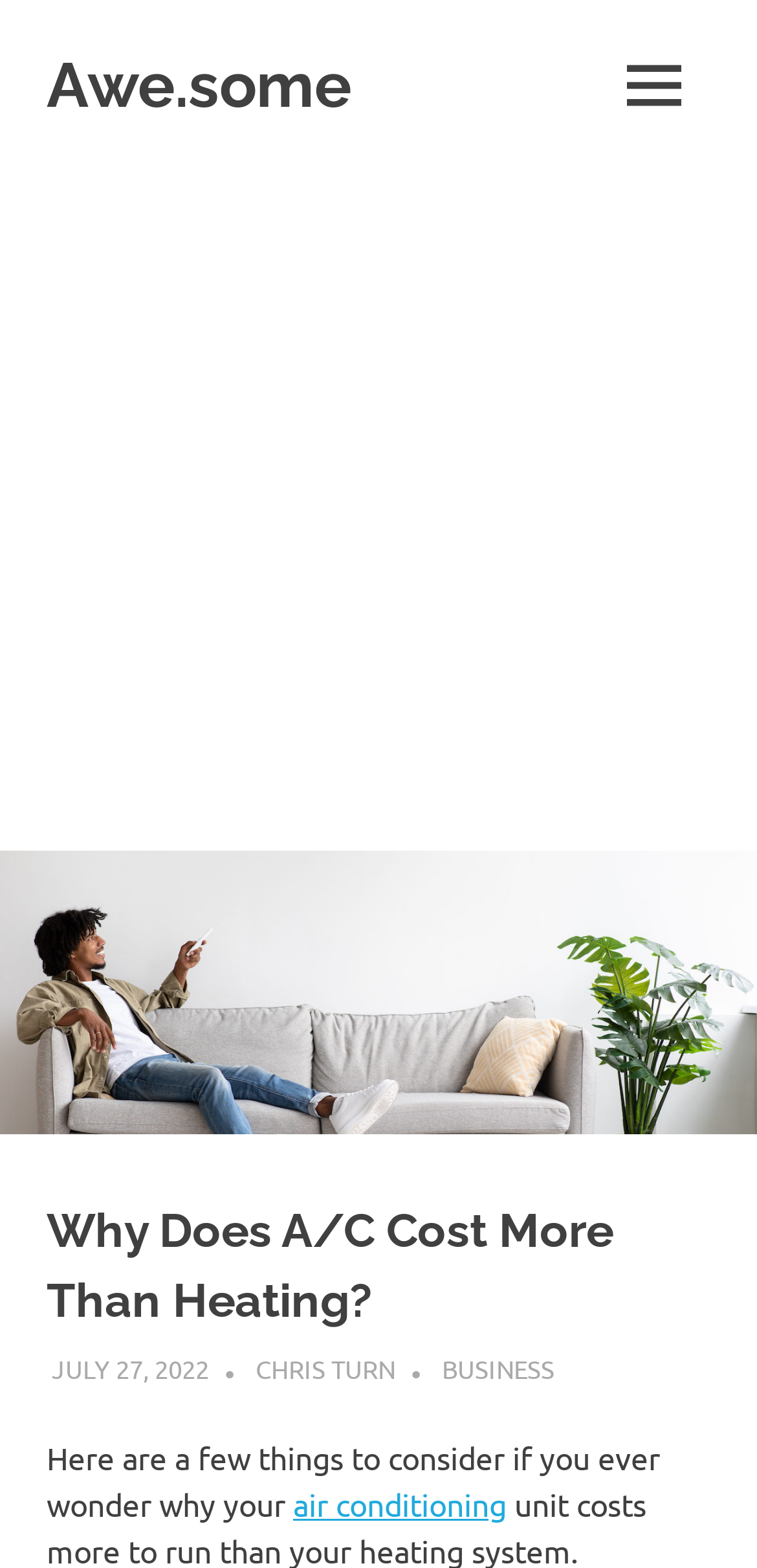Determine the bounding box coordinates in the format (top-left x, top-left y, bottom-right x, bottom-right y). Ensure all values are floating point numbers between 0 and 1. Identify the bounding box of the UI element described by: Menu

None